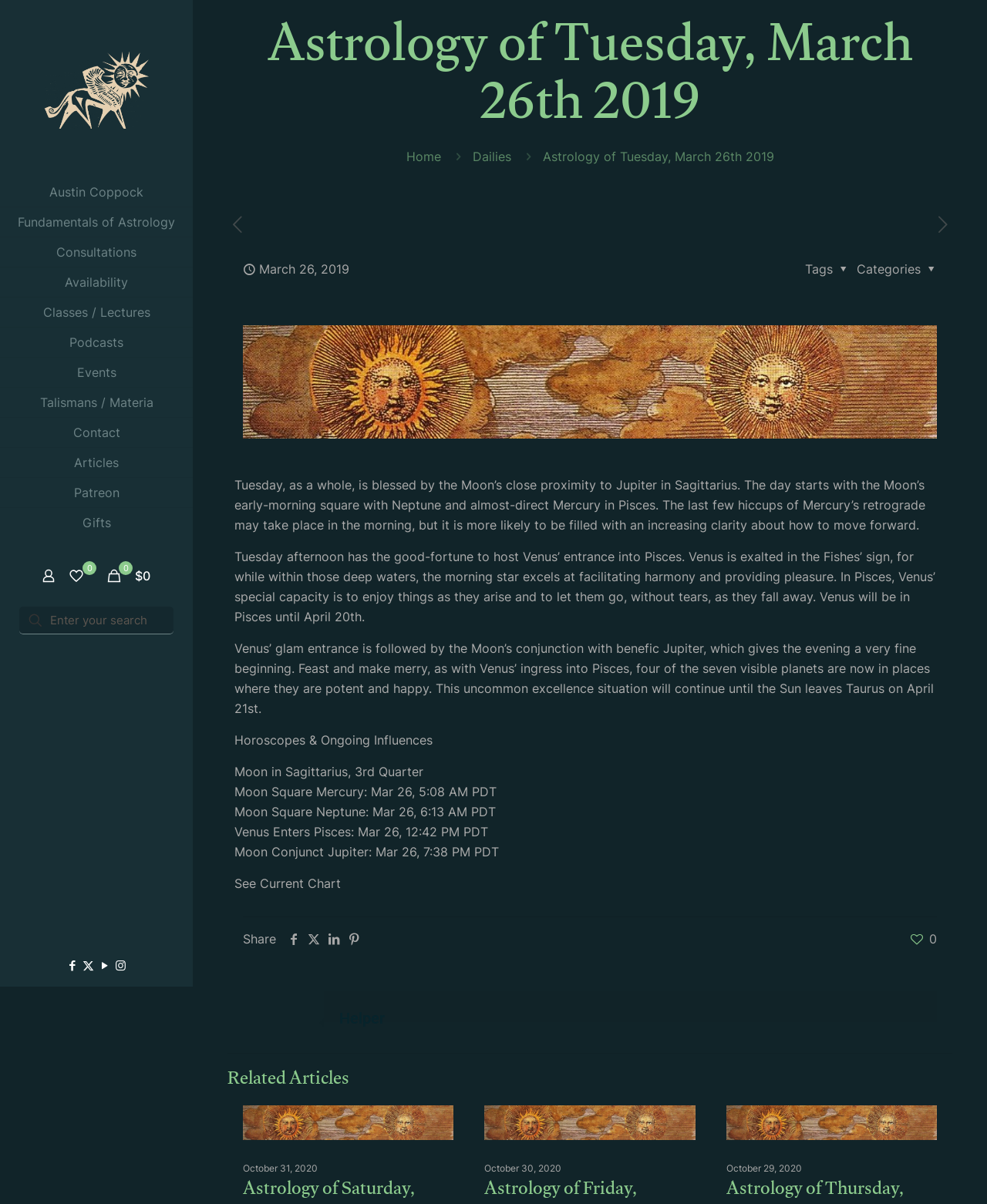Determine and generate the text content of the webpage's headline.

Astrology of Tuesday, March 26th 2019